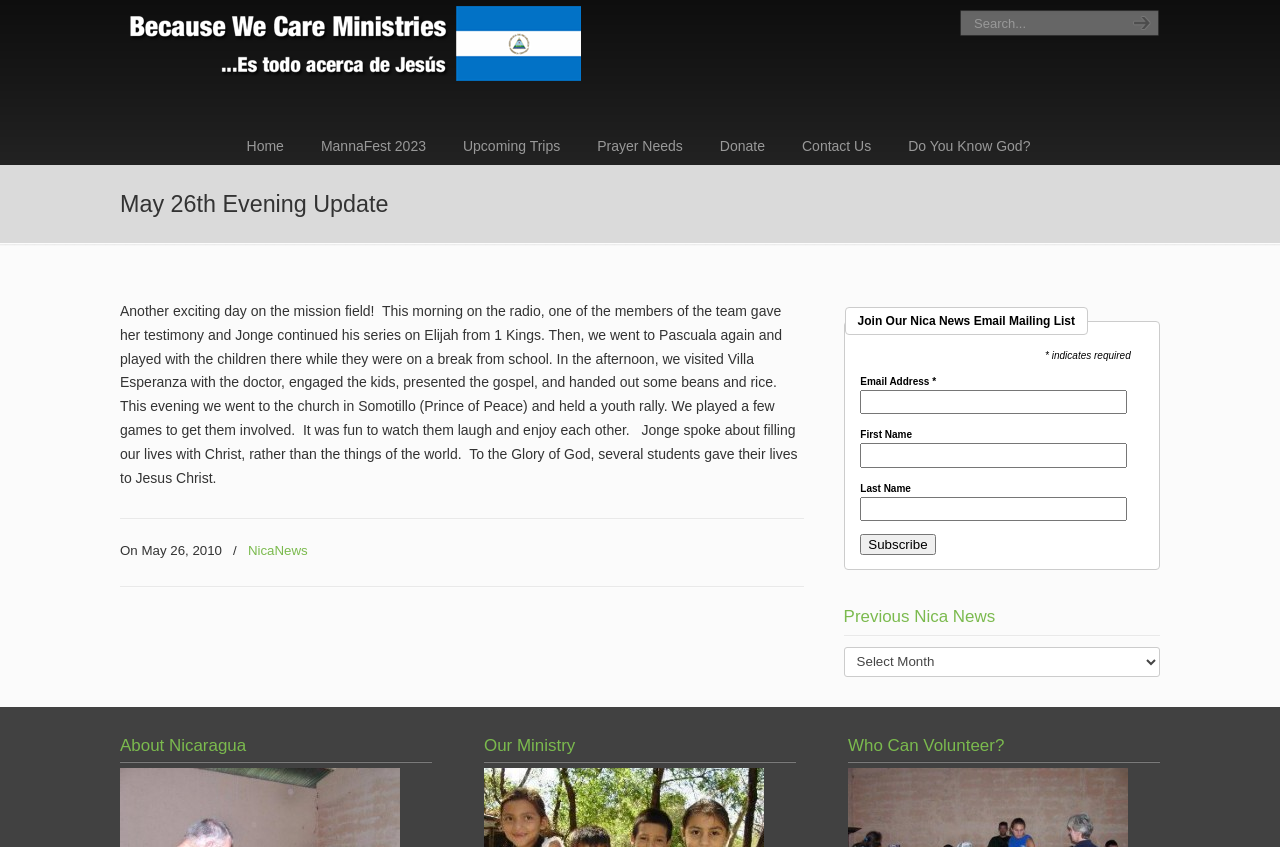What is the type of event mentioned in the article?
Please look at the screenshot and answer in one word or a short phrase.

Mission trip